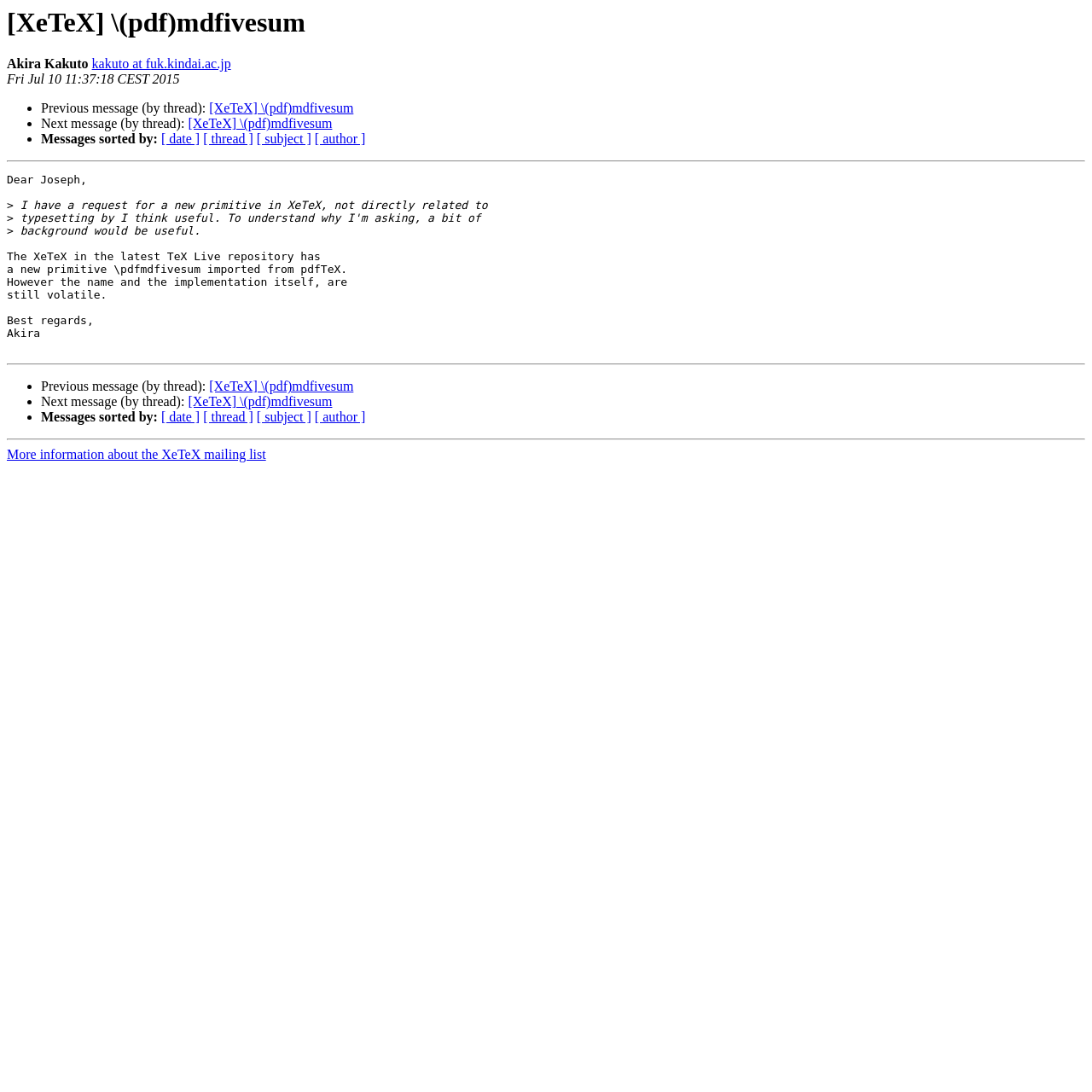Predict the bounding box of the UI element based on the description: "[XeTeX] \(pdf)mdfivesum". The coordinates should be four float numbers between 0 and 1, formatted as [left, top, right, bottom].

[0.192, 0.093, 0.324, 0.106]